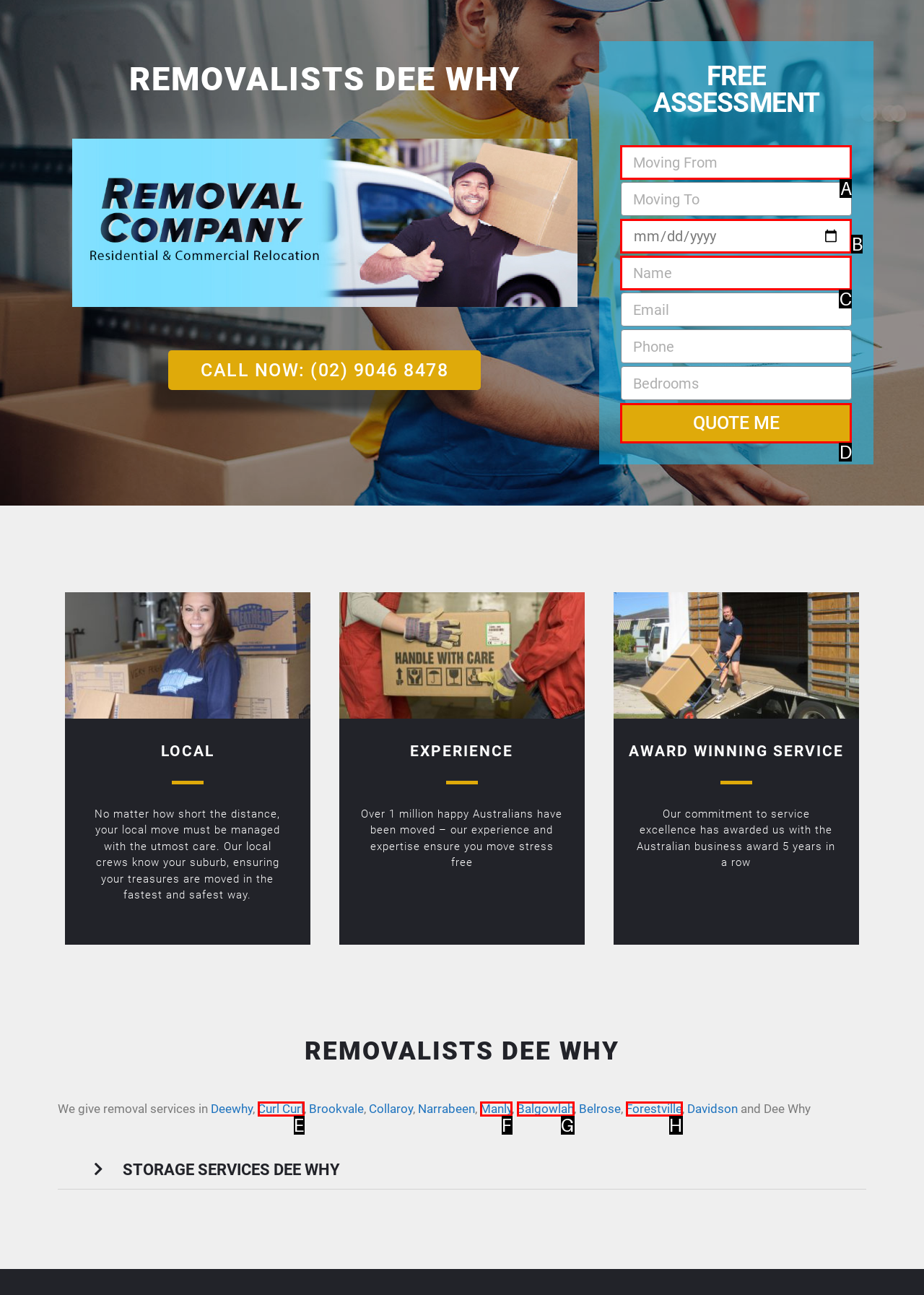Tell me which one HTML element best matches the description: QUOTE ME Answer with the option's letter from the given choices directly.

D